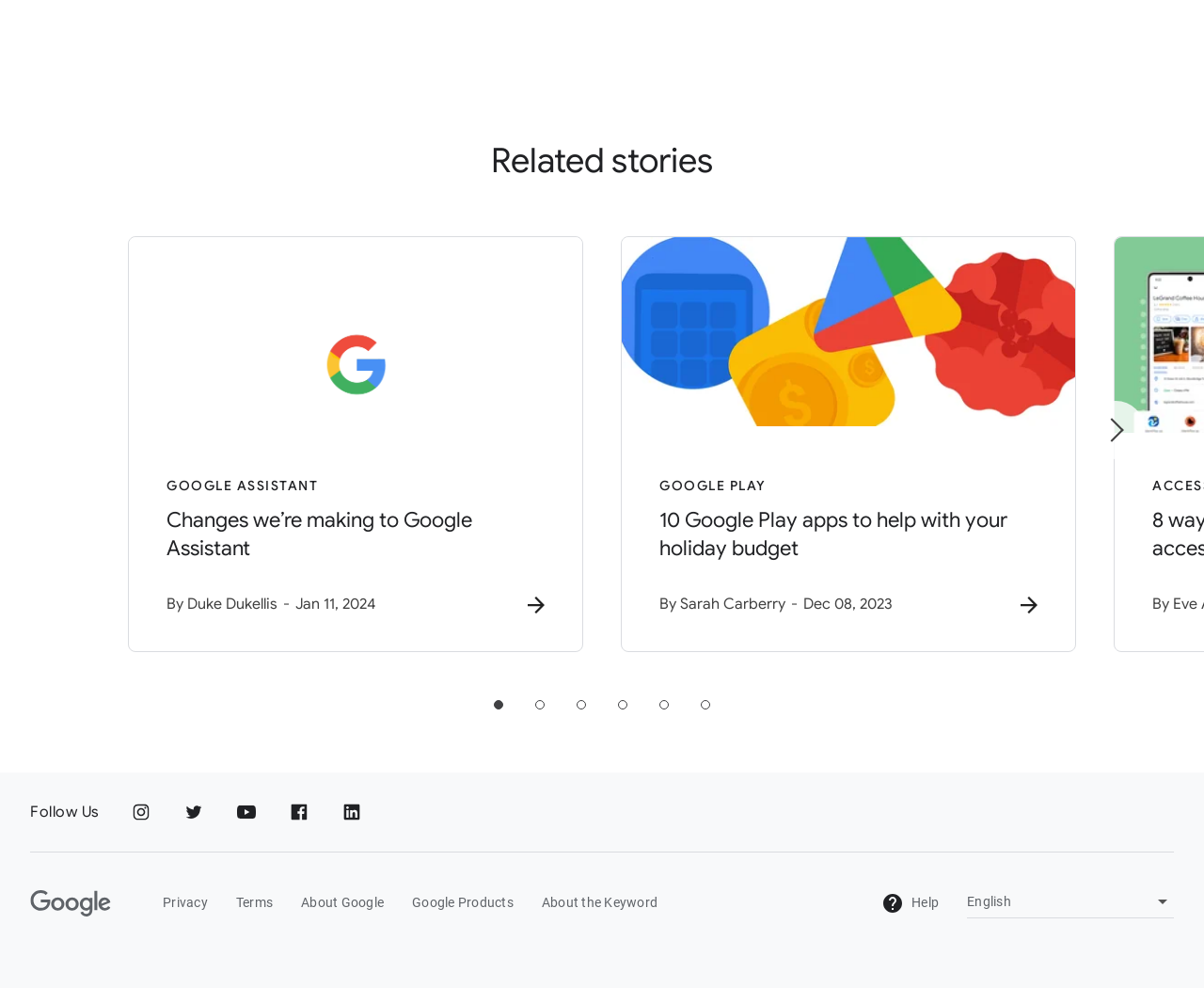Identify the bounding box coordinates for the UI element described as follows: aria-label="YouTube". Use the format (top-left x, top-left y, bottom-right x, bottom-right y) and ensure all values are floating point numbers between 0 and 1.

[0.195, 0.81, 0.214, 0.833]